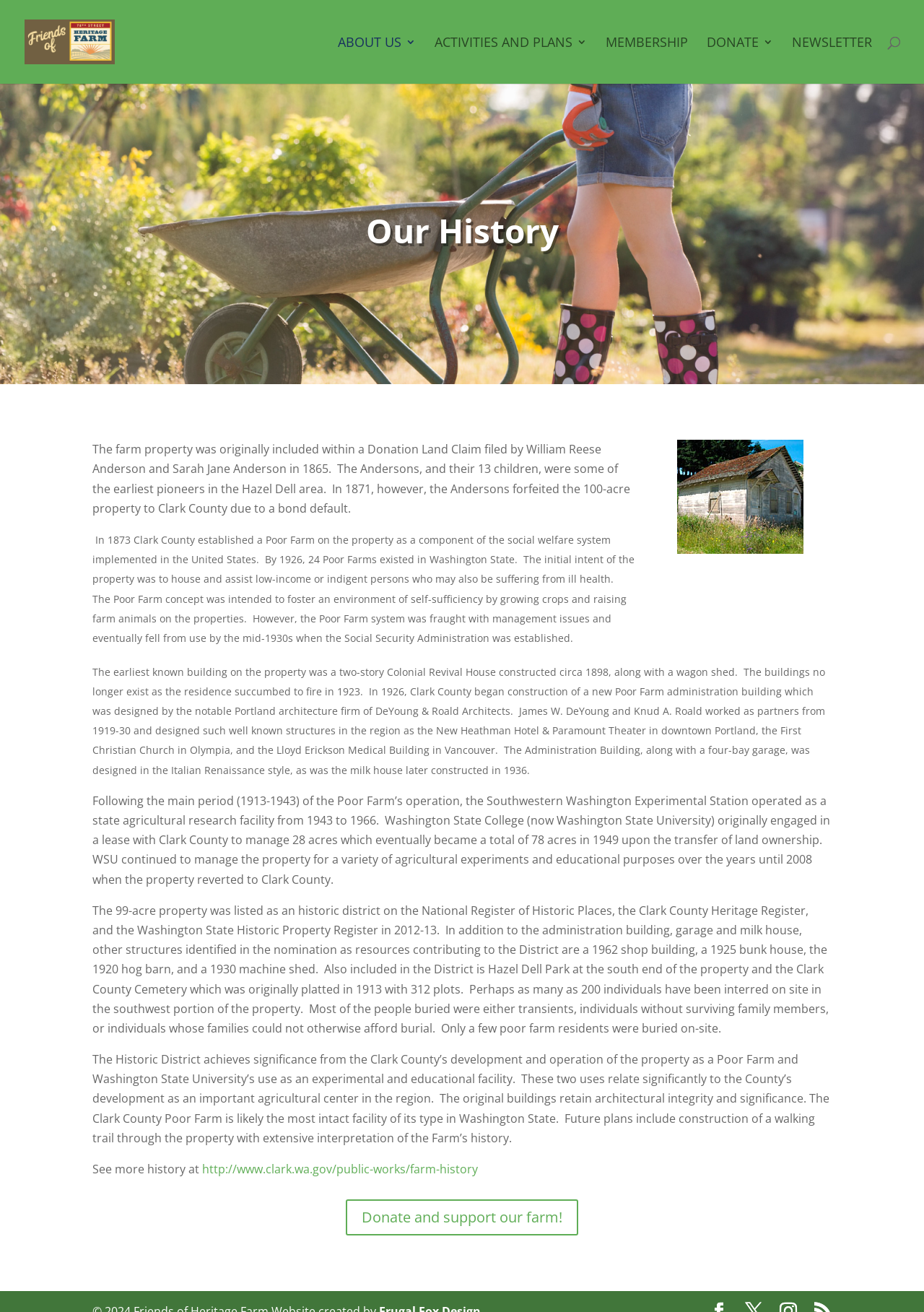How many acres of land did Washington State College manage in 1949?
By examining the image, provide a one-word or phrase answer.

78 acres